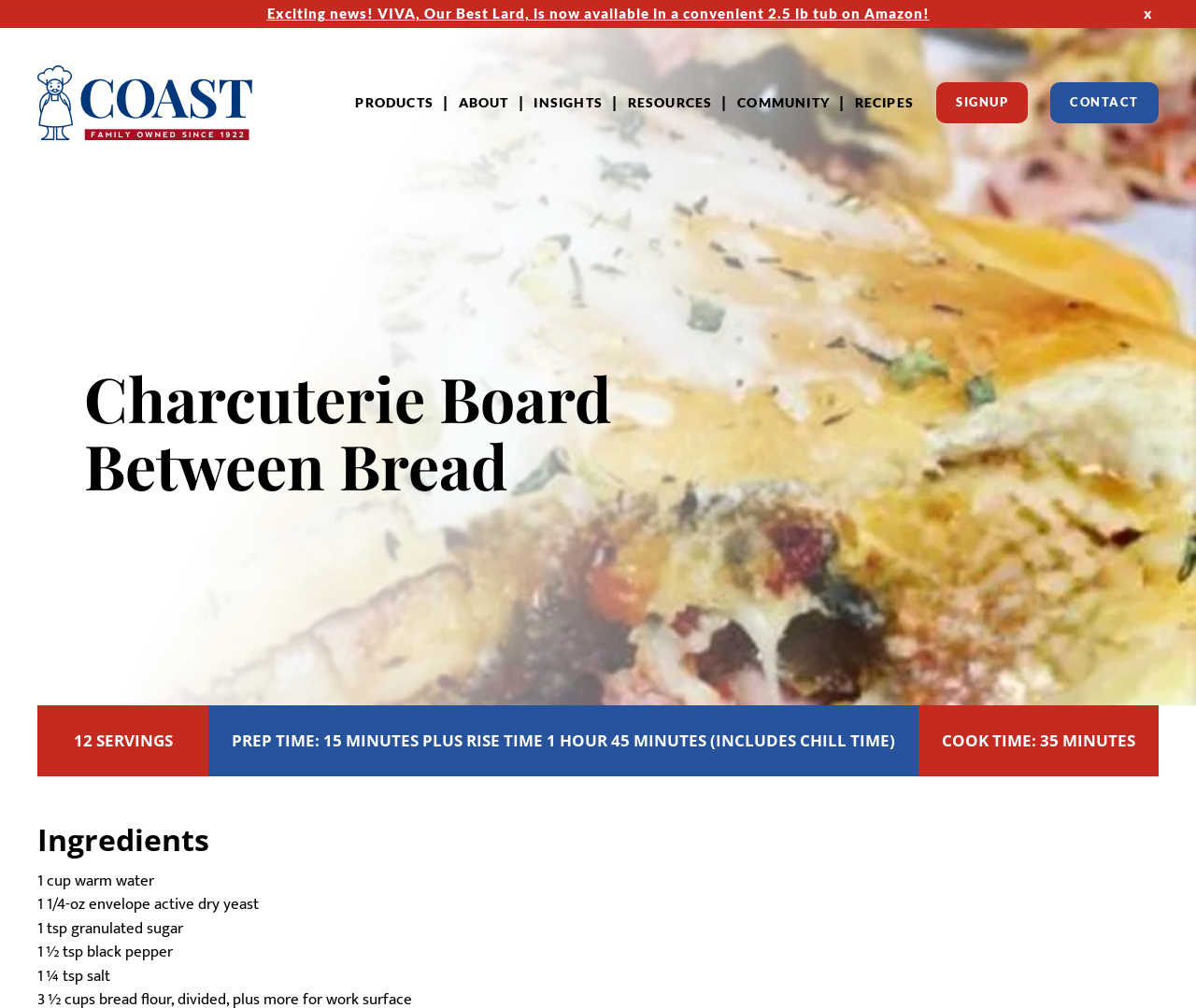Respond to the question below with a concise word or phrase:
What type of company is Coast Packing Company?

Food company